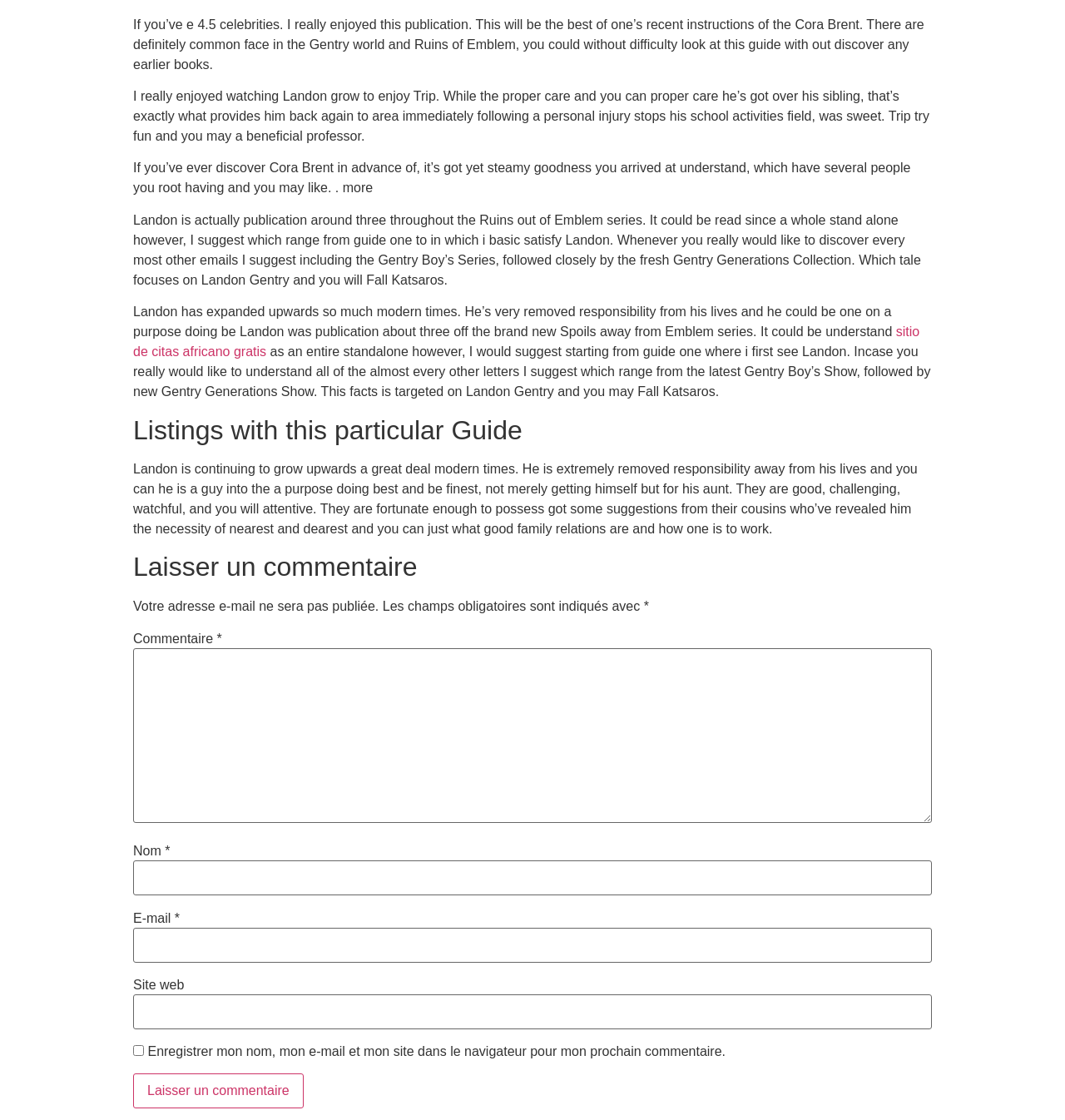Locate the UI element described by parent_node: E-mail * aria-describedby="email-notes" name="email" in the provided webpage screenshot. Return the bounding box coordinates in the format (top-left x, top-left y, bottom-right x, bottom-right y), ensuring all values are between 0 and 1.

[0.125, 0.828, 0.875, 0.859]